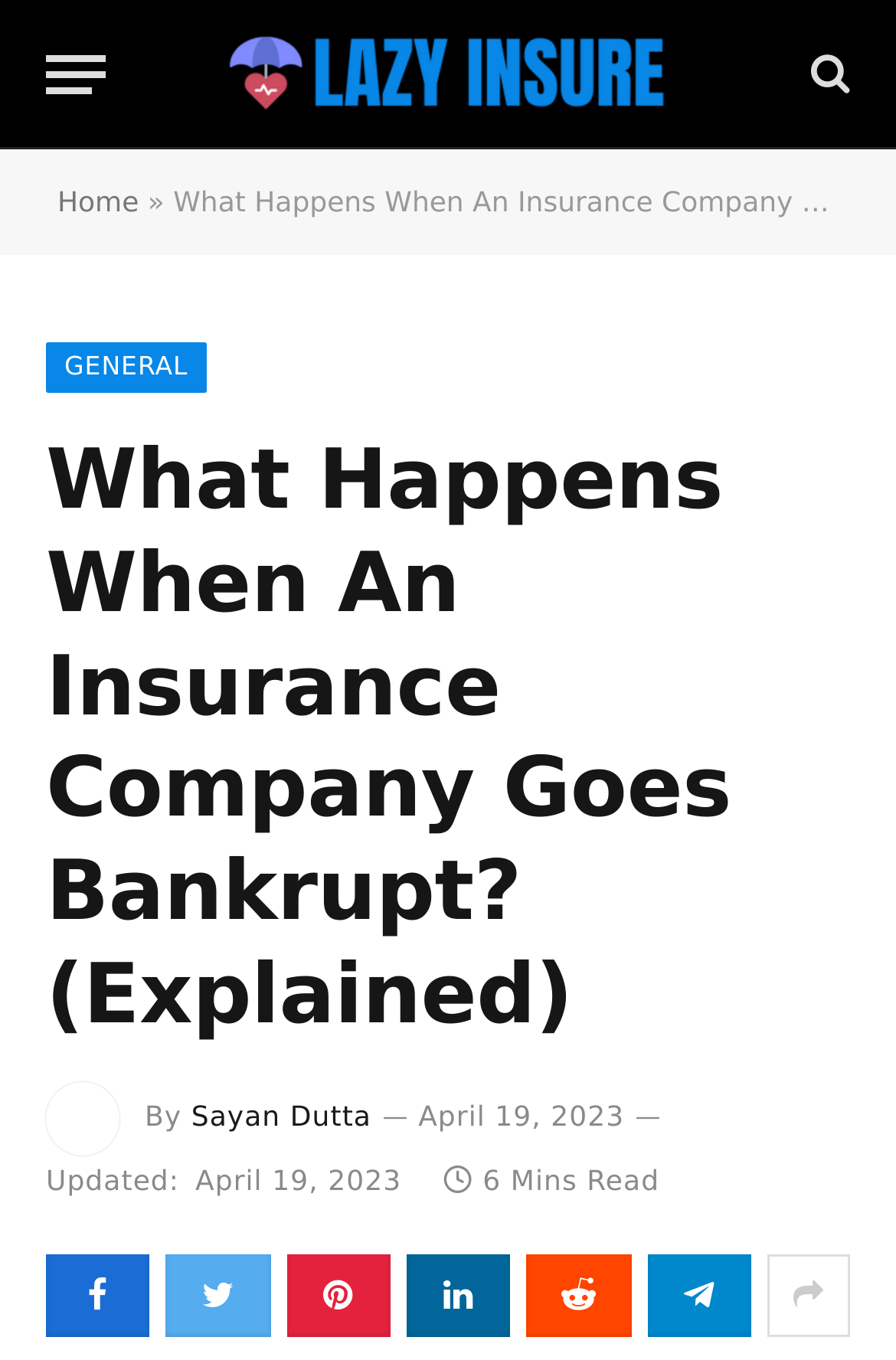Show the bounding box coordinates for the HTML element as described: "Sayan Dutta".

[0.213, 0.81, 0.415, 0.833]